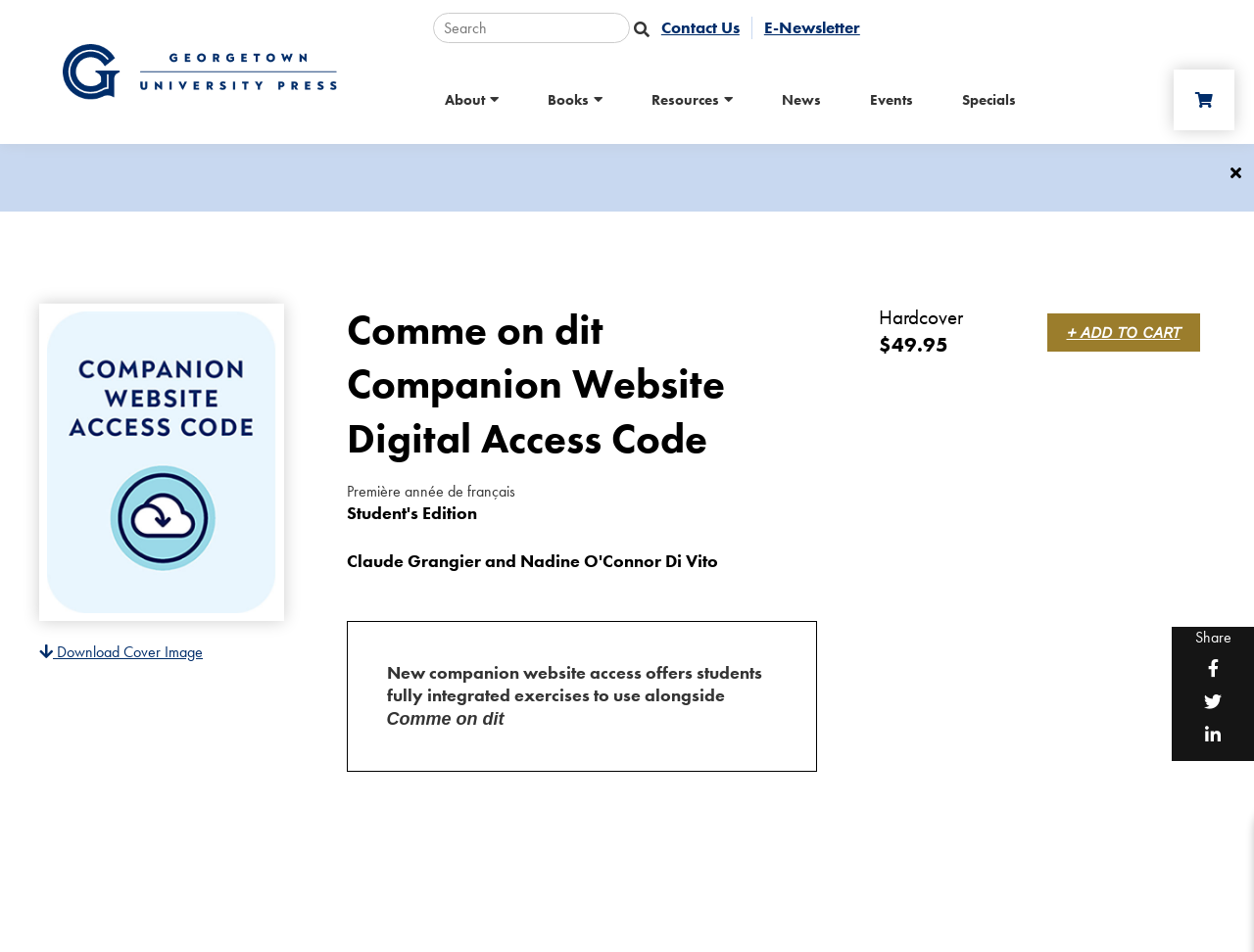Predict the bounding box coordinates of the area that should be clicked to accomplish the following instruction: "Search for a book". The bounding box coordinates should consist of four float numbers between 0 and 1, i.e., [left, top, right, bottom].

[0.345, 0.013, 0.502, 0.045]